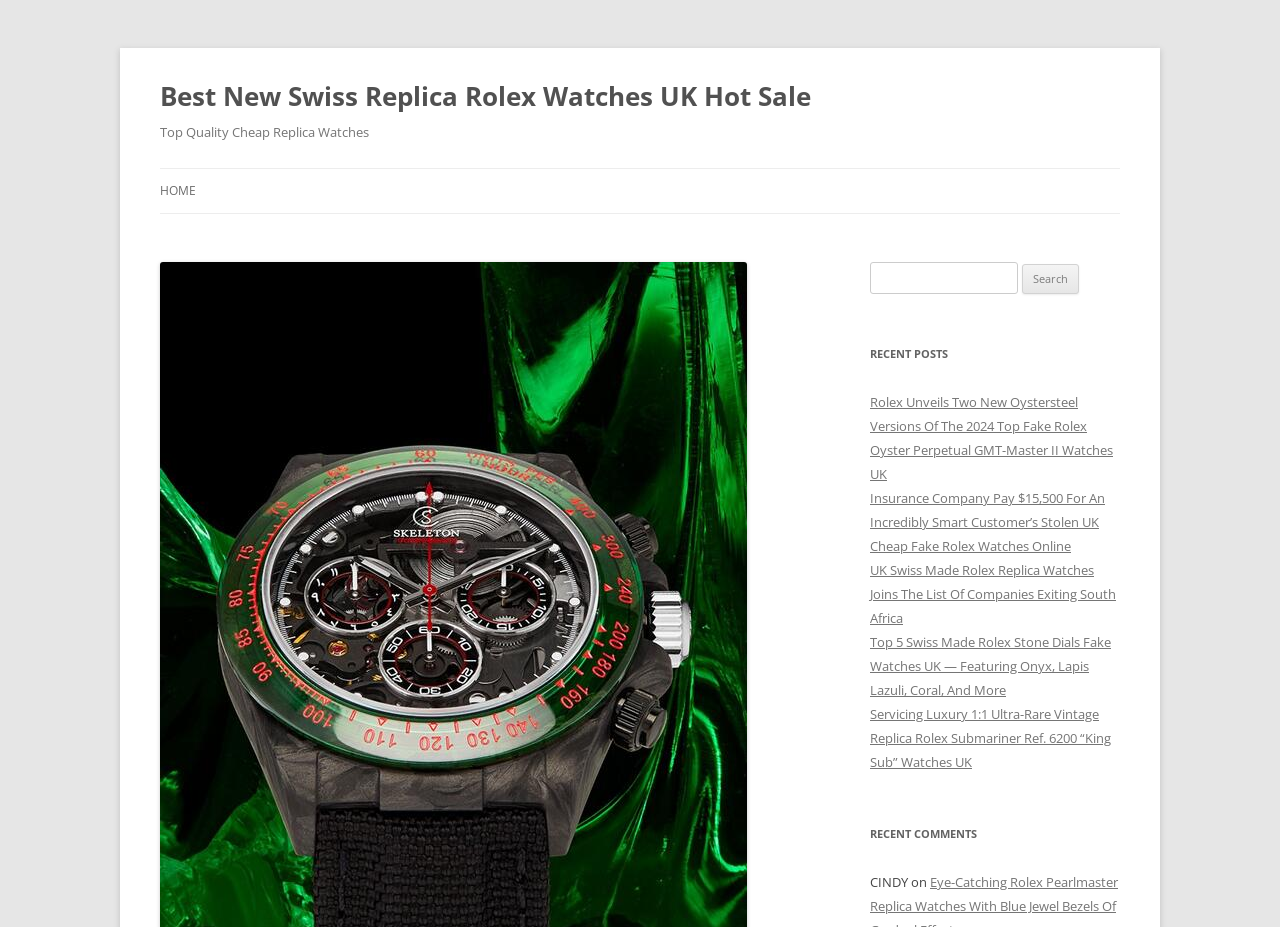Locate the bounding box of the UI element with the following description: "Home".

[0.125, 0.182, 0.153, 0.23]